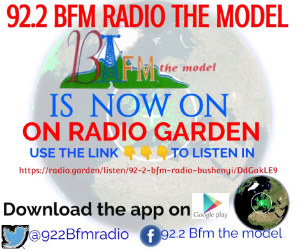What is the design element used in the background of the advertisement?
Look at the image and answer with only one word or phrase.

Globe motif